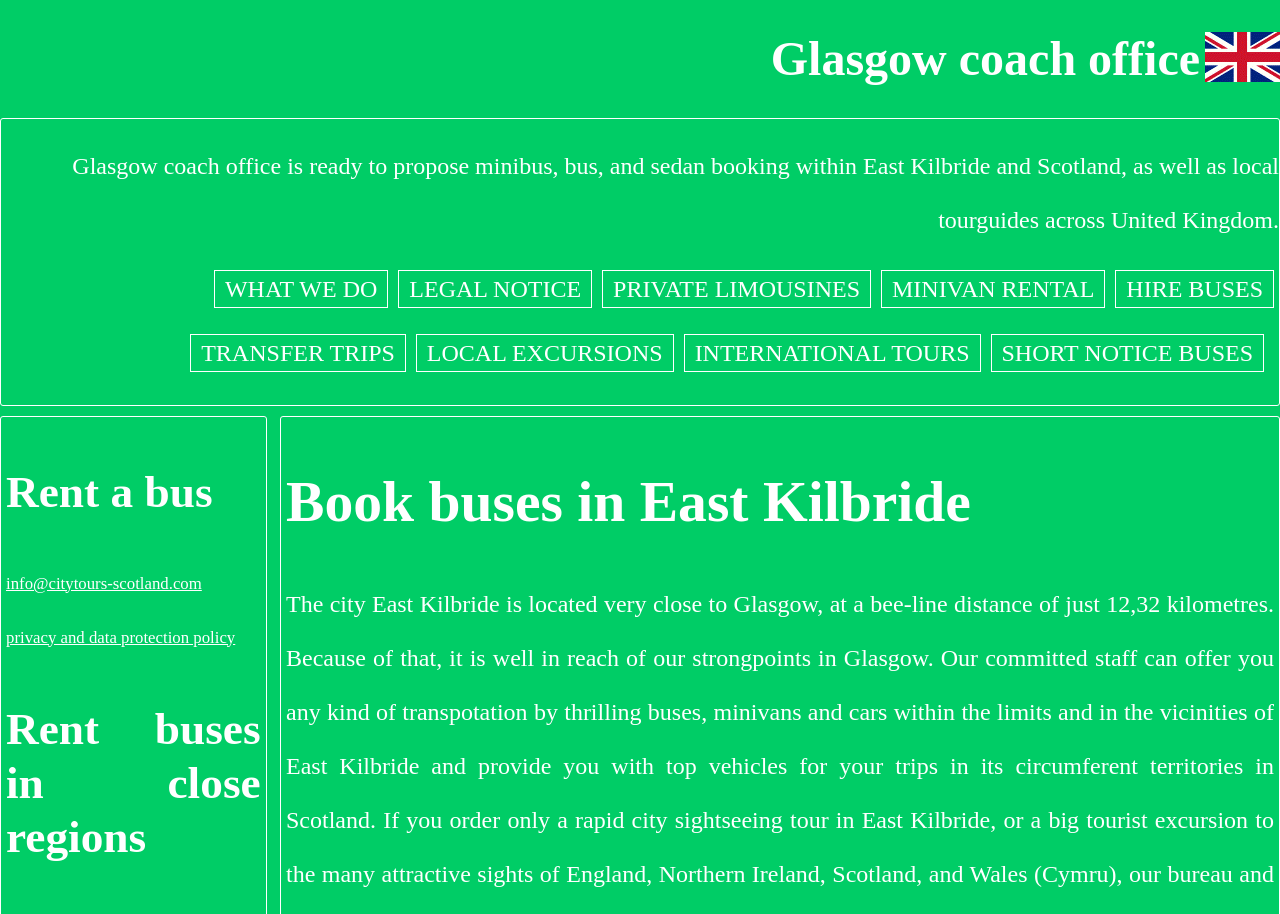Using the information shown in the image, answer the question with as much detail as possible: What regions are served by Glasgow coach office?

The webpage mentions 'East Kilbride and Scotland' as the regions served by Glasgow coach office, and also provides a link to 'Rent buses in close regions'.